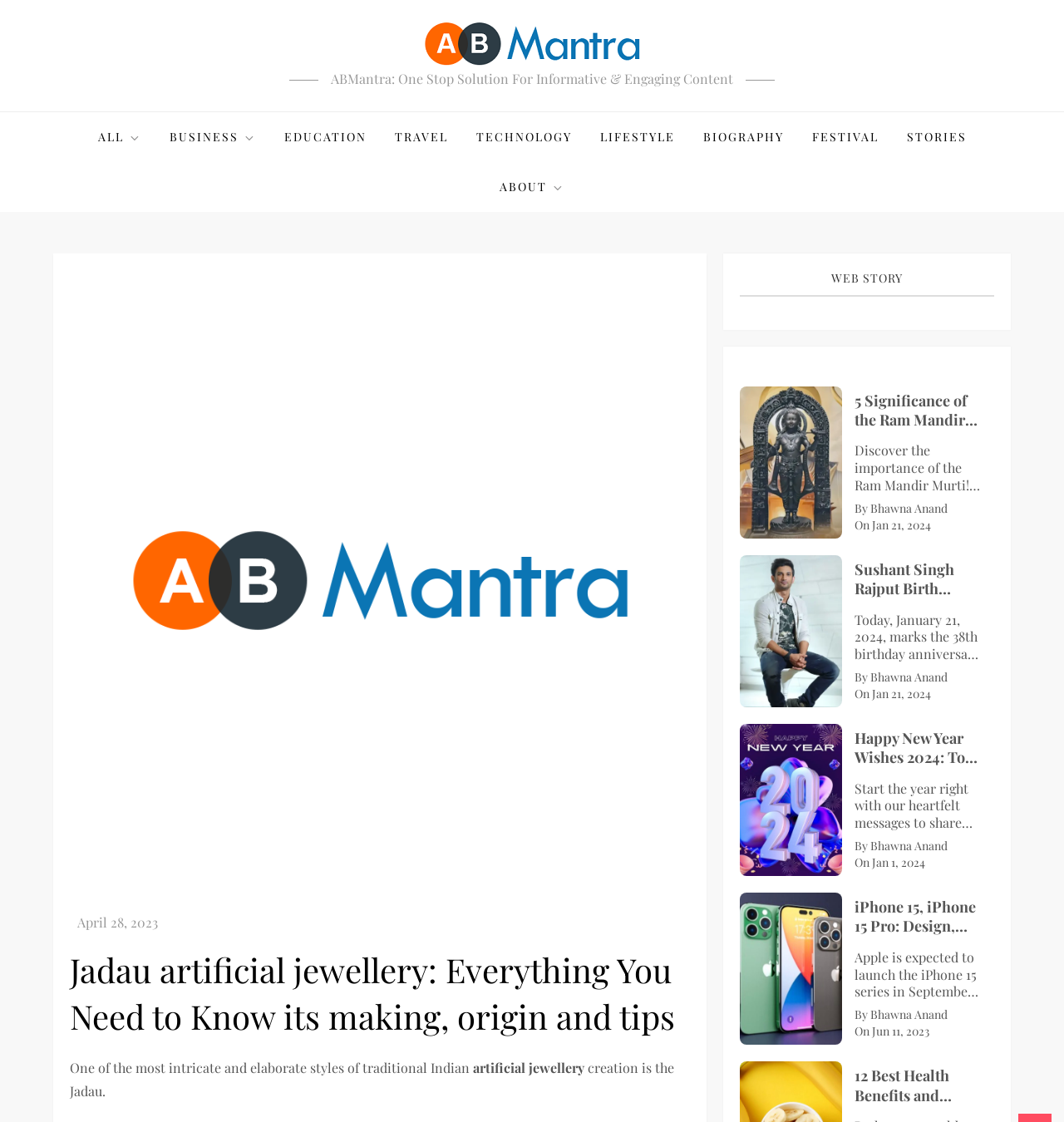What is the title of the first article in the WEB STORY section?
Using the image provided, answer with just one word or phrase.

5 Significance of the Ram Mandir Murti